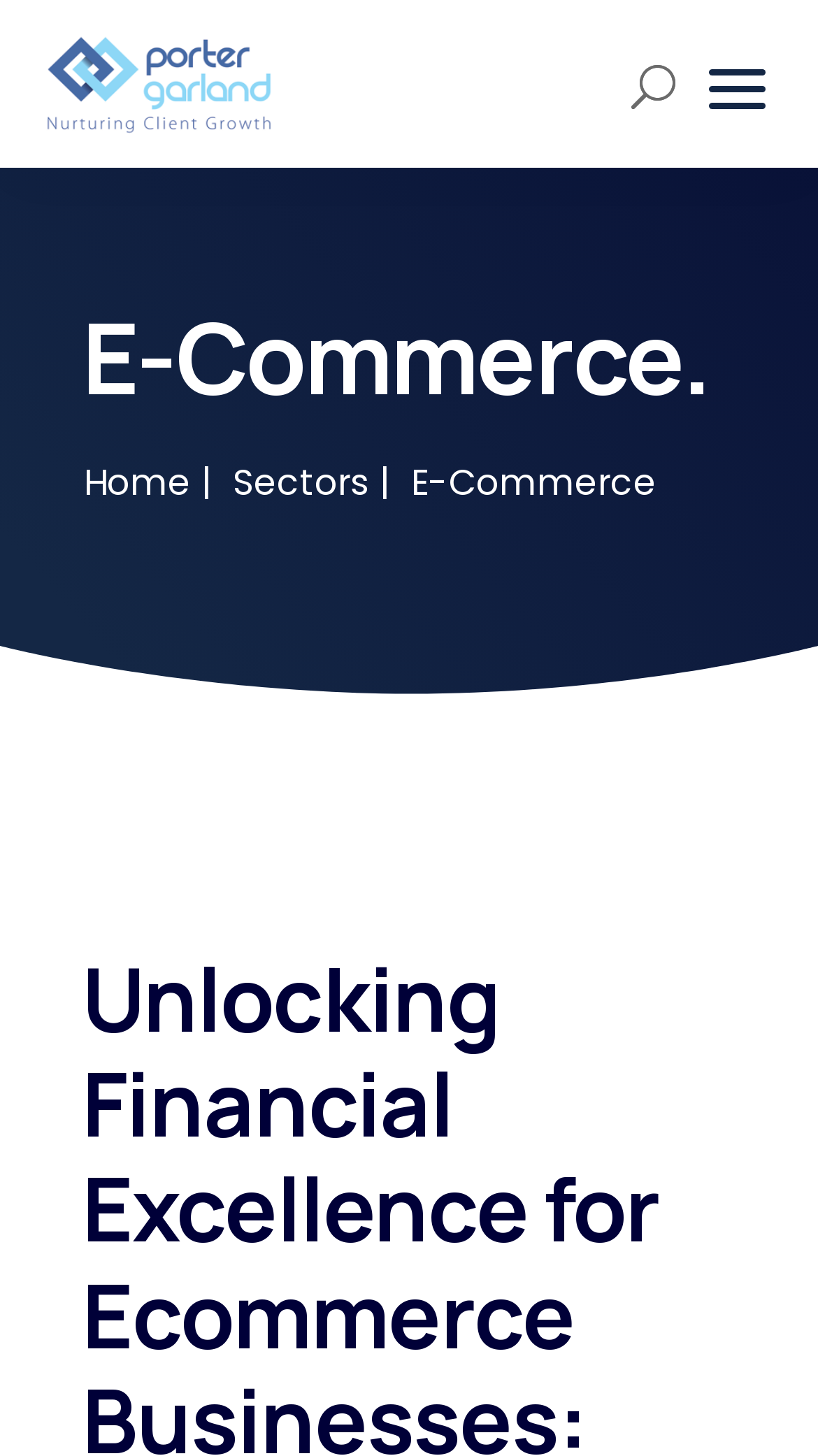Please specify the bounding box coordinates in the format (top-left x, top-left y, bottom-right x, bottom-right y), with values ranging from 0 to 1. Identify the bounding box for the UI component described as follows: name="s" placeholder="Search …" title="Search for:"

[0.849, 0.066, 0.926, 0.108]